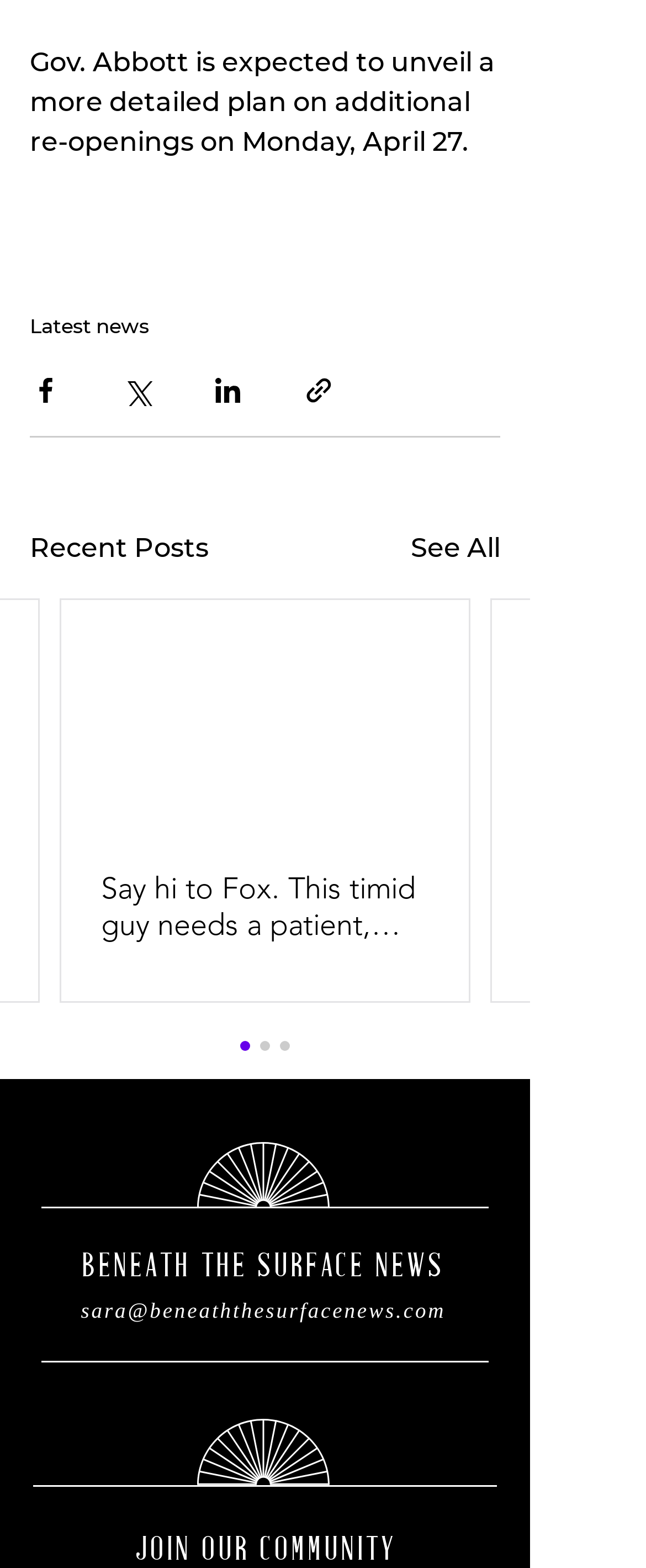What is the topic of the latest news?
Refer to the screenshot and answer in one word or phrase.

Gov. Abbott's re-openings plan